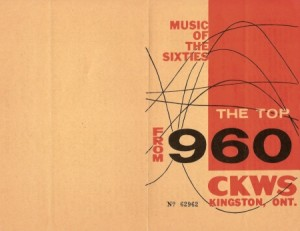Answer the question in a single word or phrase:
Where is CKWS radio station located?

Kingston, Ontario